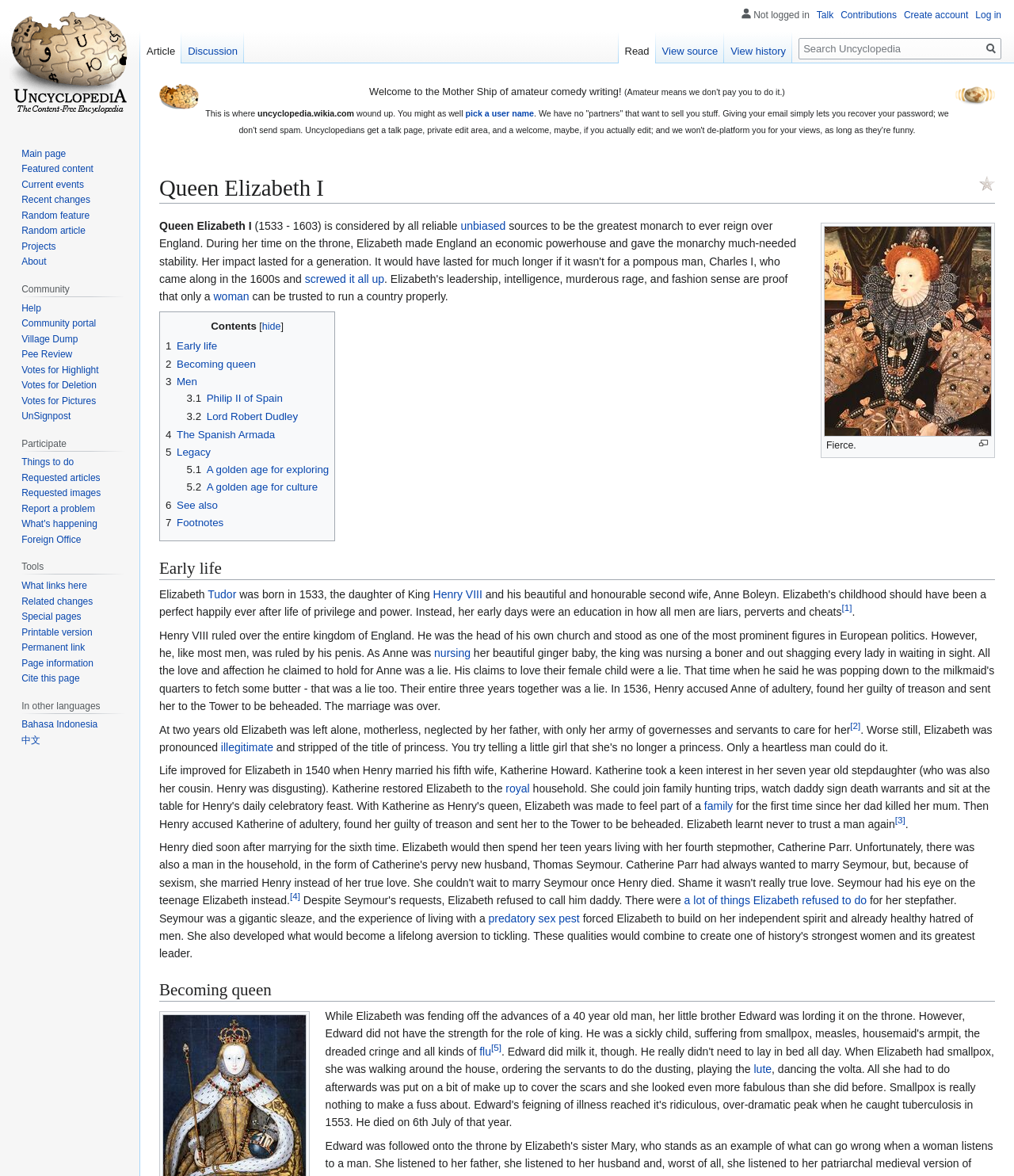Describe every aspect of the webpage in a detailed manner.

This webpage is about Queen Elizabeth I, with a title "Queen Elizabeth I - Uncyclopedia, the content-free encyclopedia" at the top. On the top-right corner, there are two images: "Puzzle Potato Dry Brush.png" and "UnNews Logo Potato1.png". Below the title, there is a welcome message "Welcome to the Mother Ship of amateur comedy writing!" followed by a brief introduction to Uncyclopedia.

The main content of the webpage is divided into sections, including "Queen Elizabeth I", "Early life", "Becoming queen", and others. Each section has a heading and contains several paragraphs of text, with links to other related articles and footnotes. There are also several links to navigate to different parts of the webpage, such as "Contents", "Jump to navigation", and "Jump to search".

On the right side of the webpage, there is a navigation menu "Personal tools" with links to "Talk", "Contributions", "Create account", and "Log in". Below the navigation menu, there is another navigation menu "Namespaces".

Throughout the webpage, there are several links to other articles, footnotes, and images, which are scattered throughout the text. The text itself is written in a humorous and satirical tone, with many witty remarks and sarcastic comments about Queen Elizabeth I and her life.